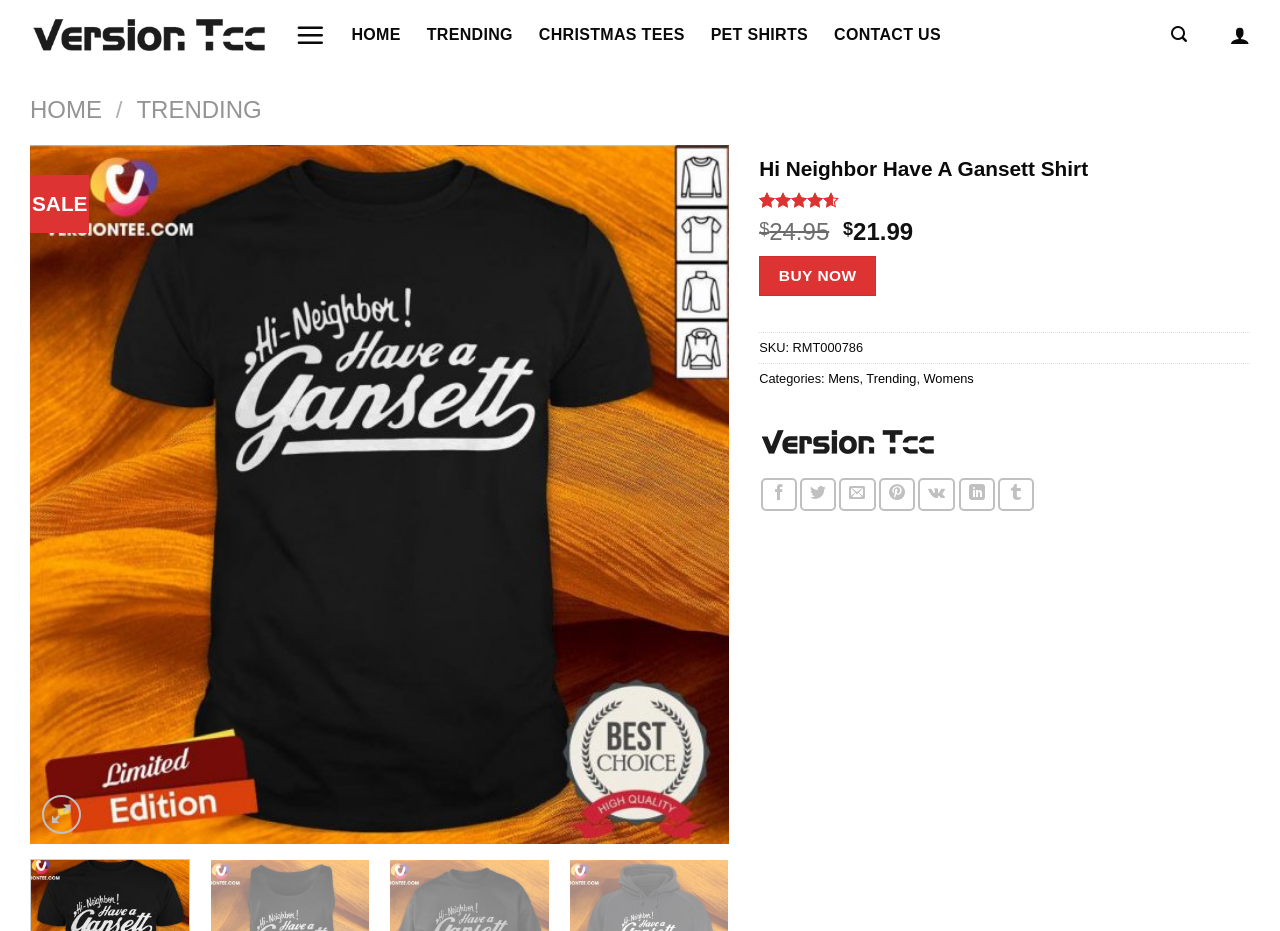What is the name of the shirt?
Please provide a single word or phrase based on the screenshot.

Hi Neighbor Have A Gansett Shirt